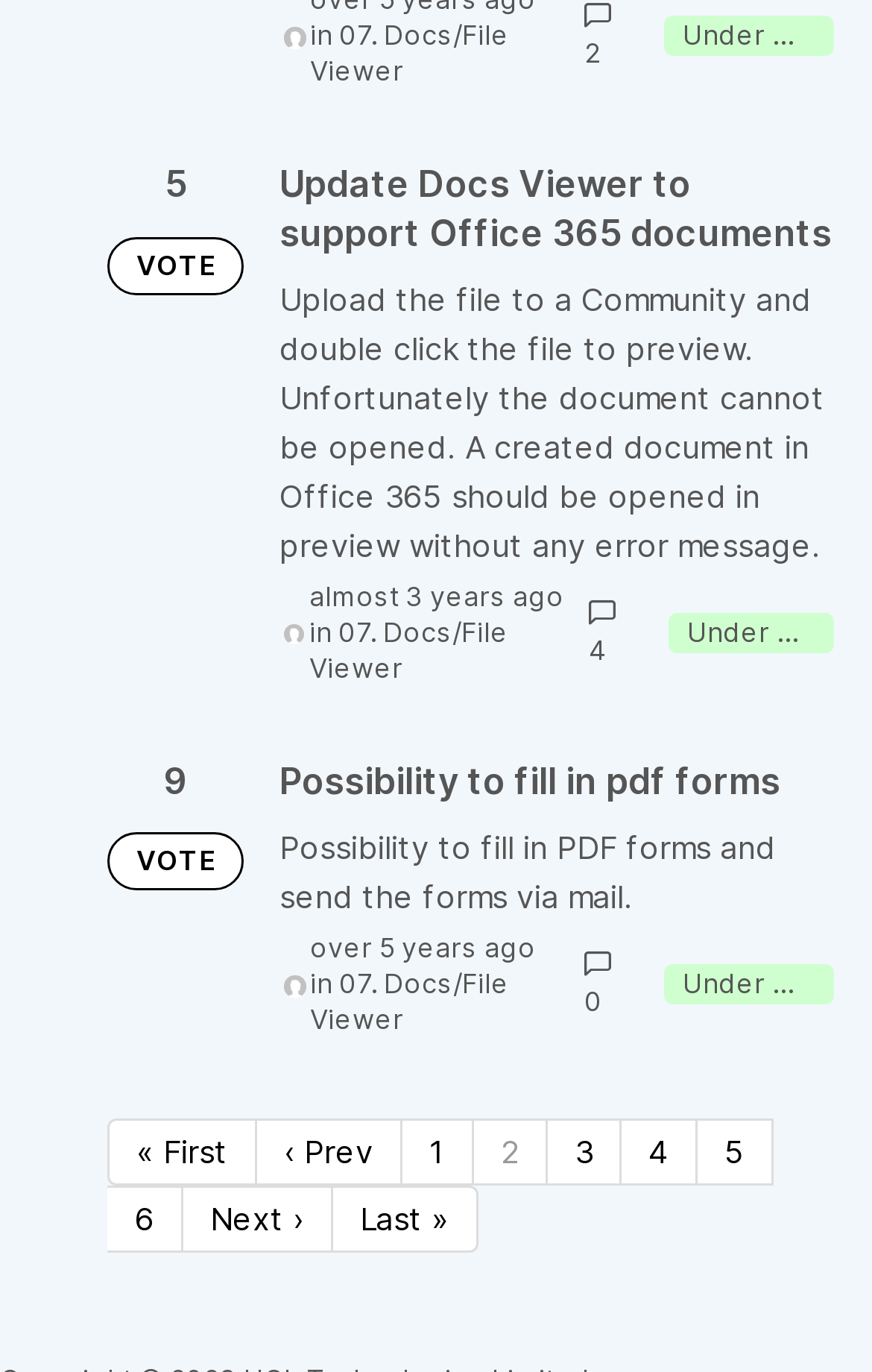Provide a brief response to the question below using one word or phrase:
How many votes does the first suggestion have?

5